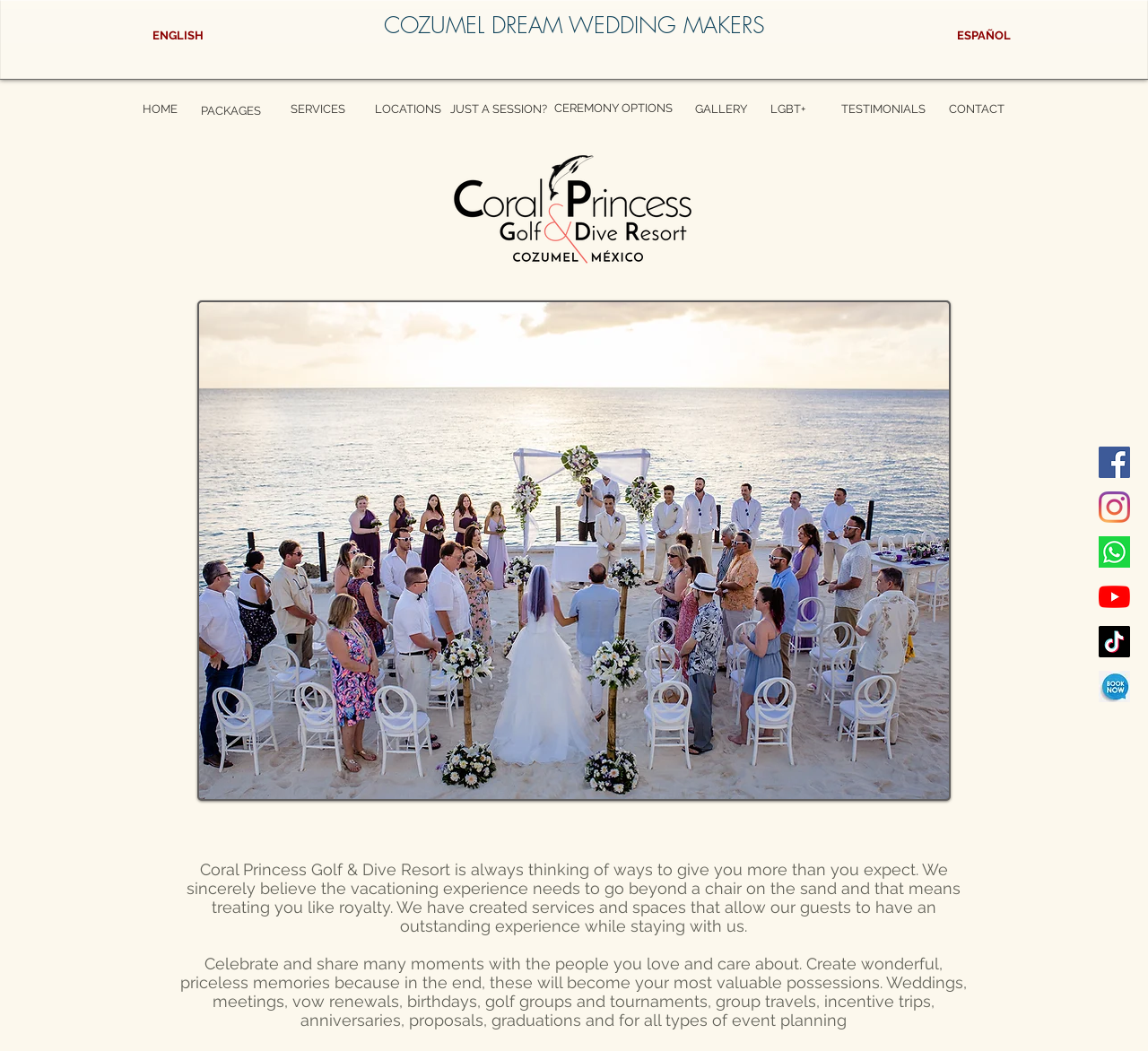What is the main theme of this webpage?
Provide a one-word or short-phrase answer based on the image.

Wedding planning and resort services